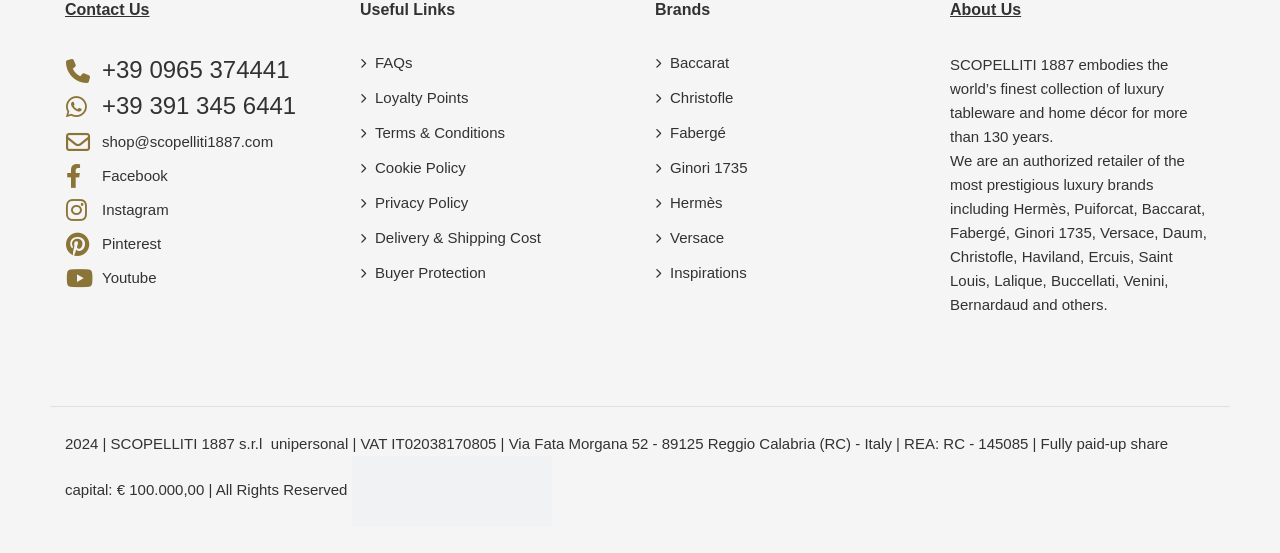Look at the image and write a detailed answer to the question: 
What is the email address for contact?

I found the email address by looking at the table with the 'mail' header, where it is listed as 'shop@scopelliti1887.com'.